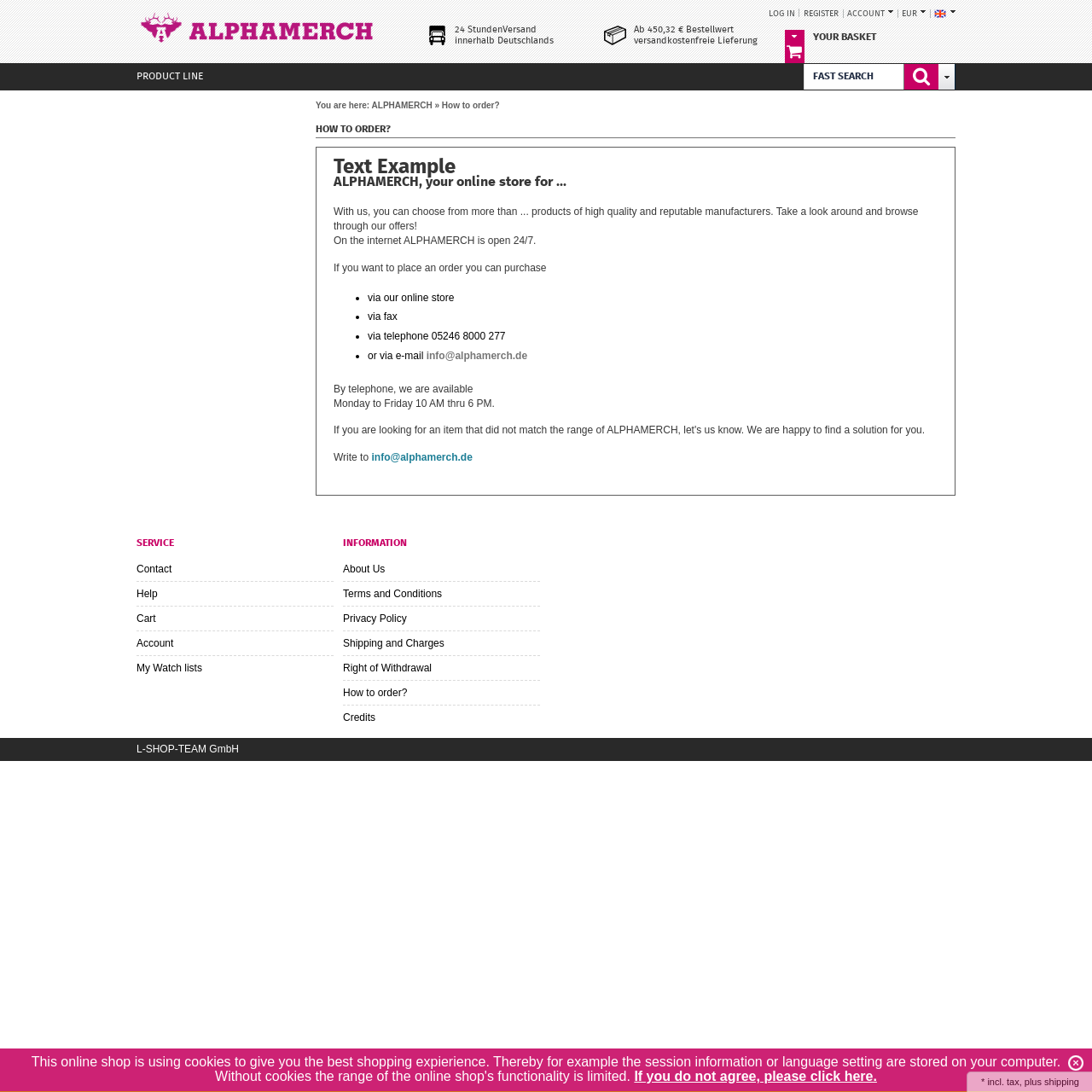Specify the bounding box coordinates of the element's area that should be clicked to execute the given instruction: "Contact website administrator". The coordinates should be four float numbers between 0 and 1, i.e., [left, top, right, bottom].

None